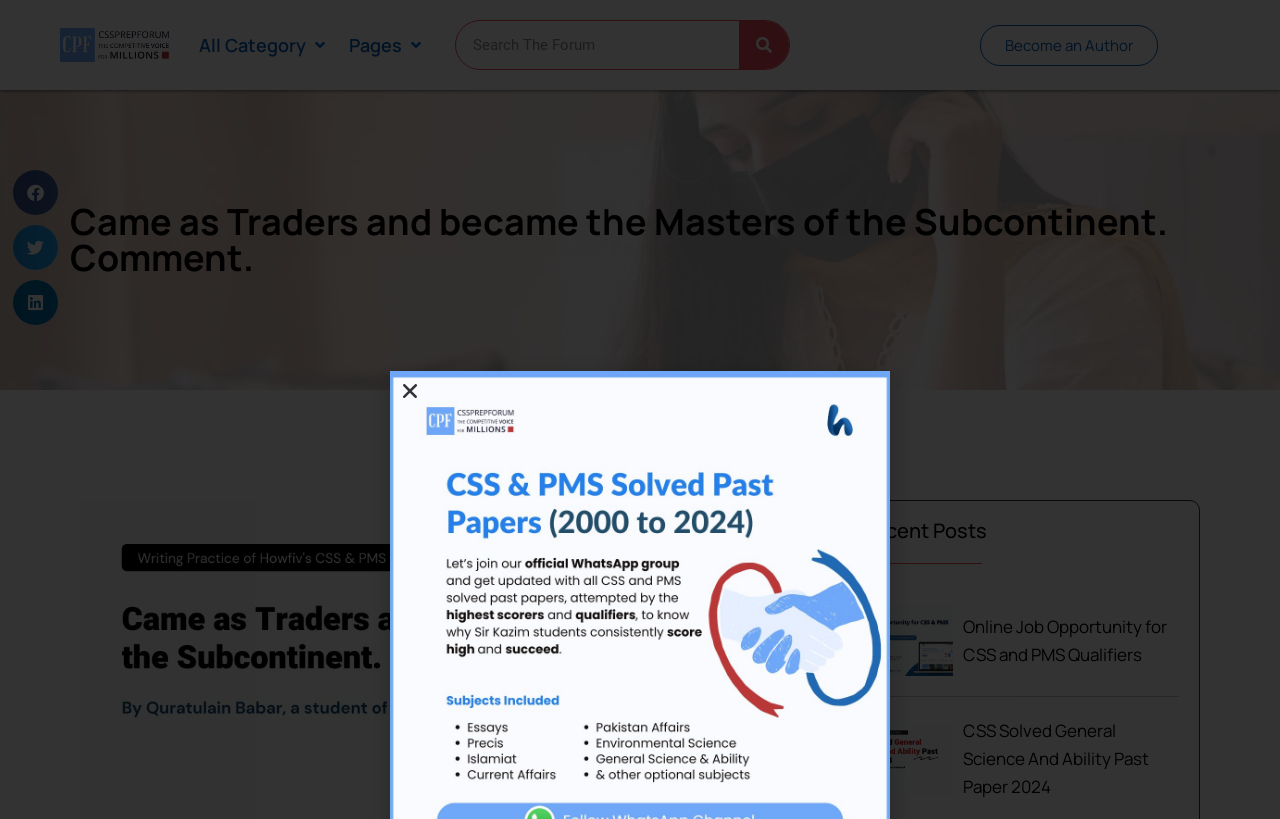Bounding box coordinates are specified in the format (top-left x, top-left y, bottom-right x, bottom-right y). All values are floating point numbers bounded between 0 and 1. Please provide the bounding box coordinate of the region this sentence describes: Search

[0.577, 0.026, 0.616, 0.084]